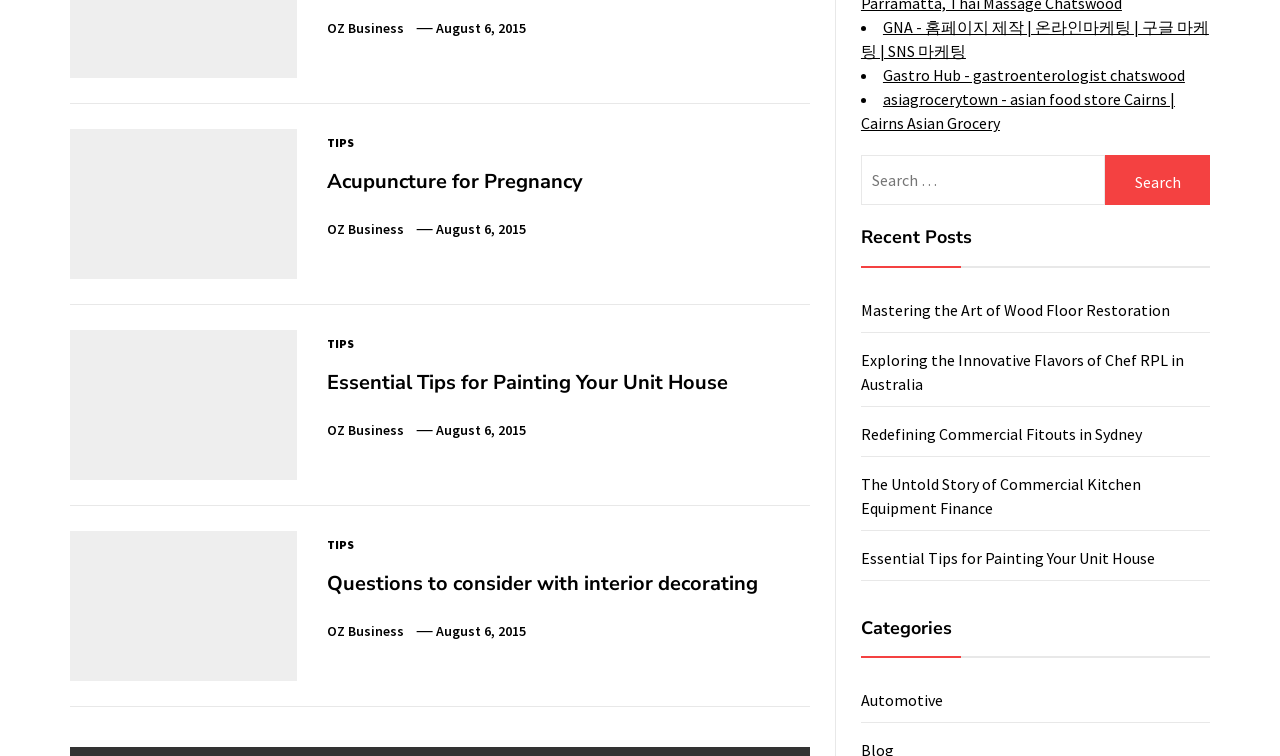Please indicate the bounding box coordinates for the clickable area to complete the following task: "Read the post about Acupuncture for Pregnancy". The coordinates should be specified as four float numbers between 0 and 1, i.e., [left, top, right, bottom].

[0.255, 0.222, 0.455, 0.258]